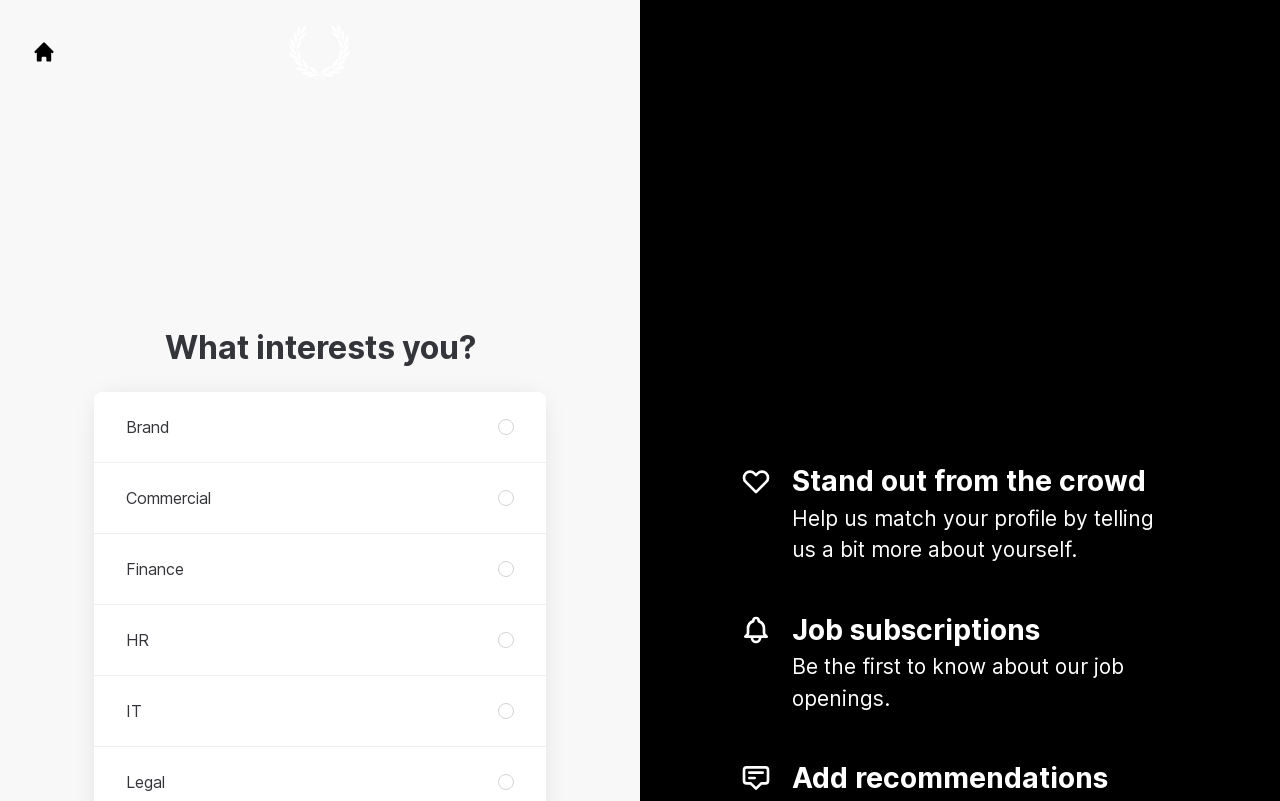Using the given element description, provide the bounding box coordinates (top-left x, top-left y, bottom-right x, bottom-right y) for the corresponding UI element in the screenshot: title="Go to career site"

[0.226, 0.03, 0.274, 0.1]